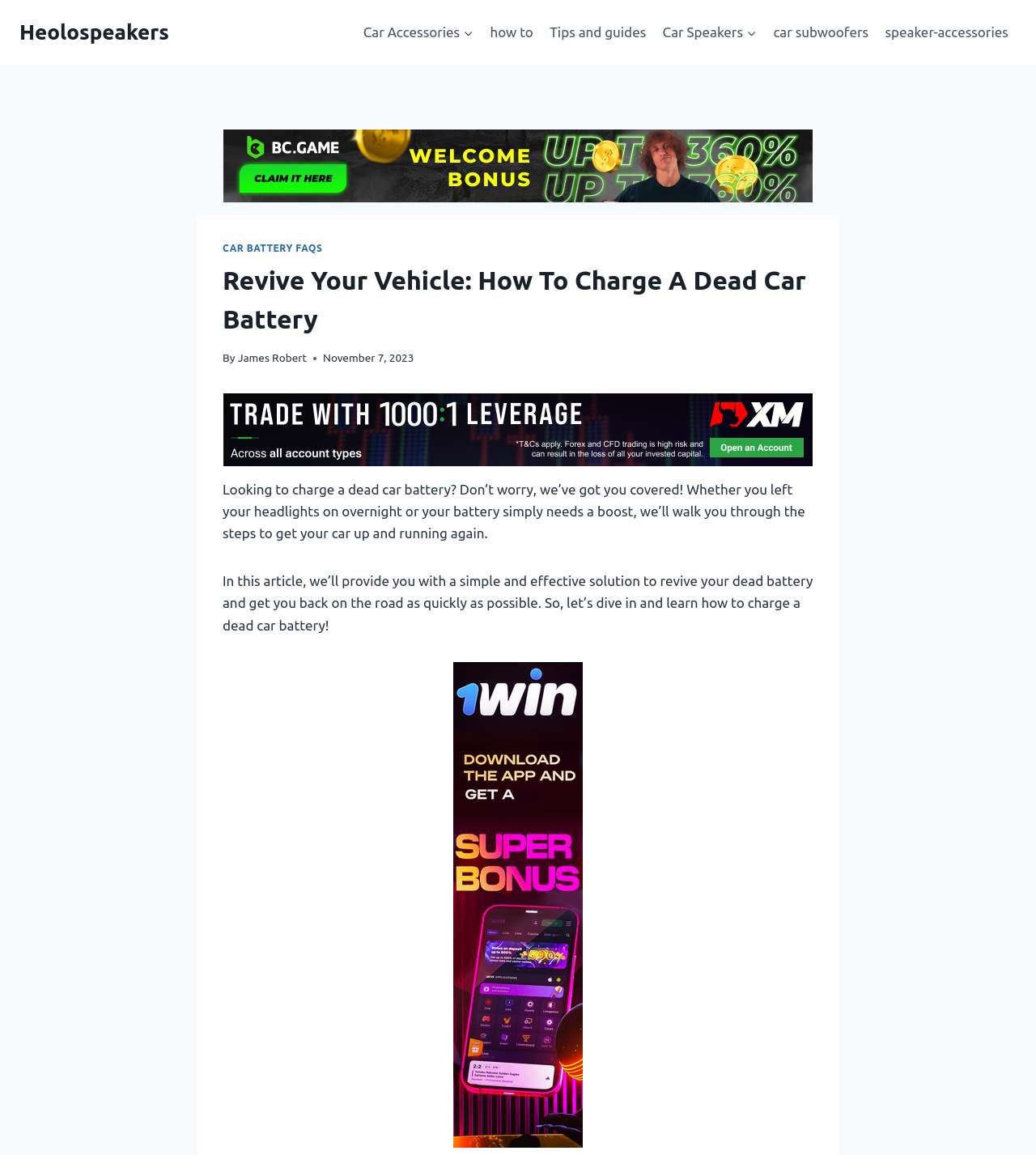Identify the bounding box coordinates of the clickable section necessary to follow the following instruction: "Read CAR BATTERY FAQS". The coordinates should be presented as four float numbers from 0 to 1, i.e., [left, top, right, bottom].

[0.215, 0.21, 0.311, 0.219]